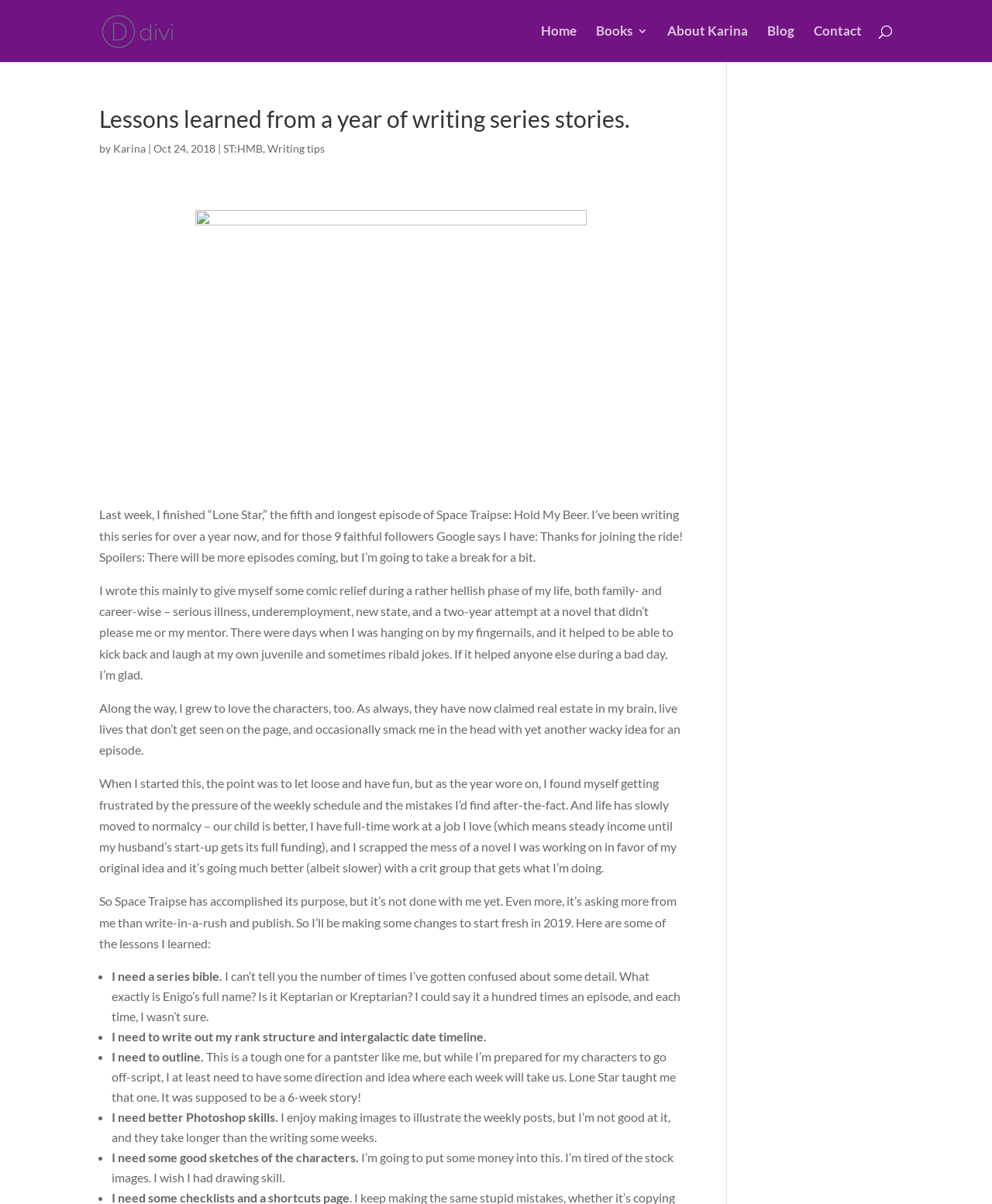Generate a thorough description of the webpage.

The webpage is a blog post titled "Lessons learned from a year of writing series stories." by Karina, published on October 24, 2018. At the top, there is a navigation menu with links to "Home", "Books 3", "About Karina", "Blog", and "Contact". Below the title, there is a search bar spanning across the page.

The main content of the blog post is divided into several paragraphs, where the author reflects on their experience of writing a series of stories, Space Traipse: Hold My Beer, over the past year. The author shares how writing this series helped them cope with difficult times in their life and how they grew to love the characters. However, they also express frustration with the pressure of a weekly schedule and mistakes they made along the way.

The author then lists the lessons they learned from this experience, including the need for a series bible, outlining, and better Photoshop skills. They also mention their desire to have good sketches of the characters, which they plan to invest in.

Throughout the page, there are no images, but the author mentions creating images to illustrate their weekly posts. The overall layout is organized, with clear headings and concise text.